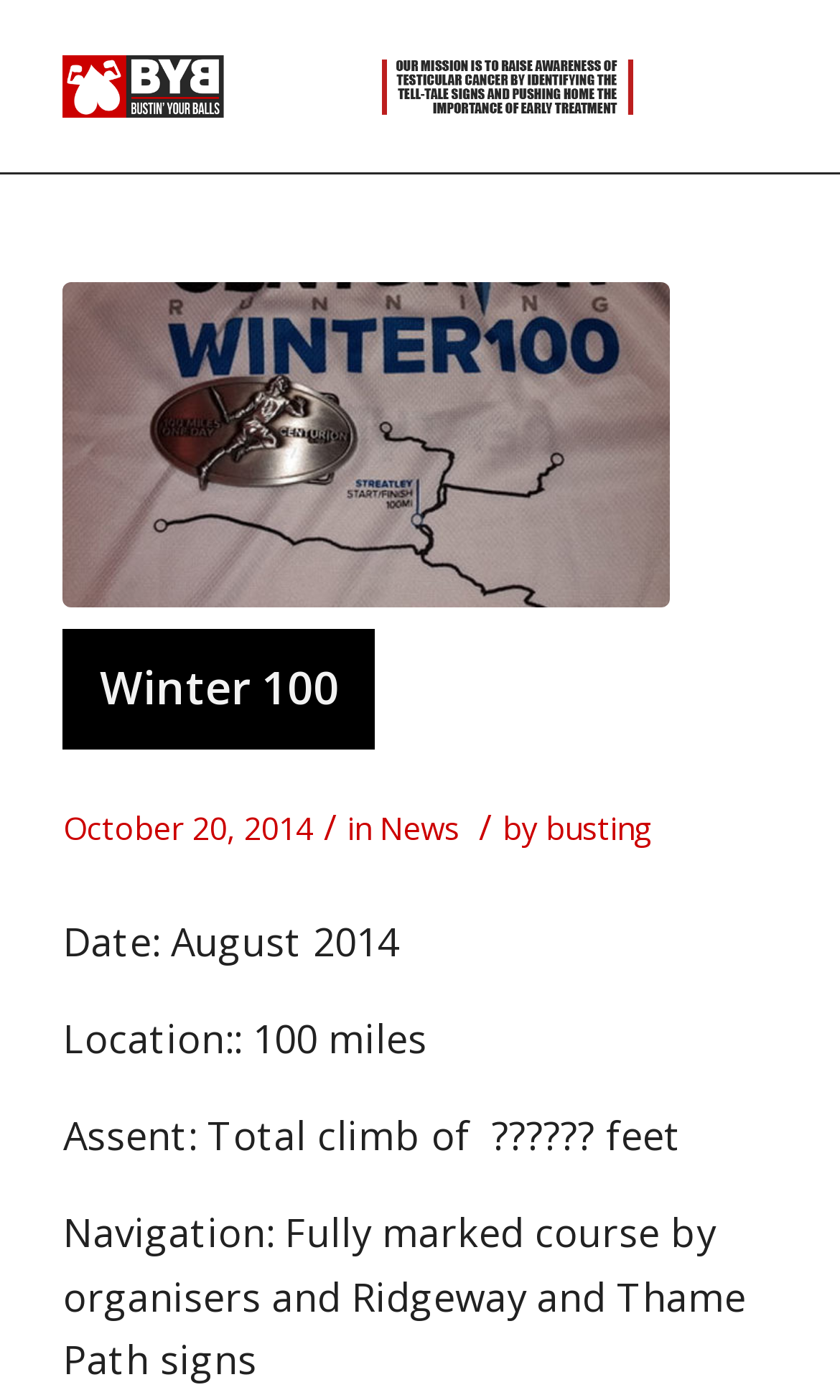Please determine the bounding box of the UI element that matches this description: News. The coordinates should be given as (top-left x, top-left y, bottom-right x, bottom-right y), with all values between 0 and 1.

[0.452, 0.575, 0.547, 0.606]